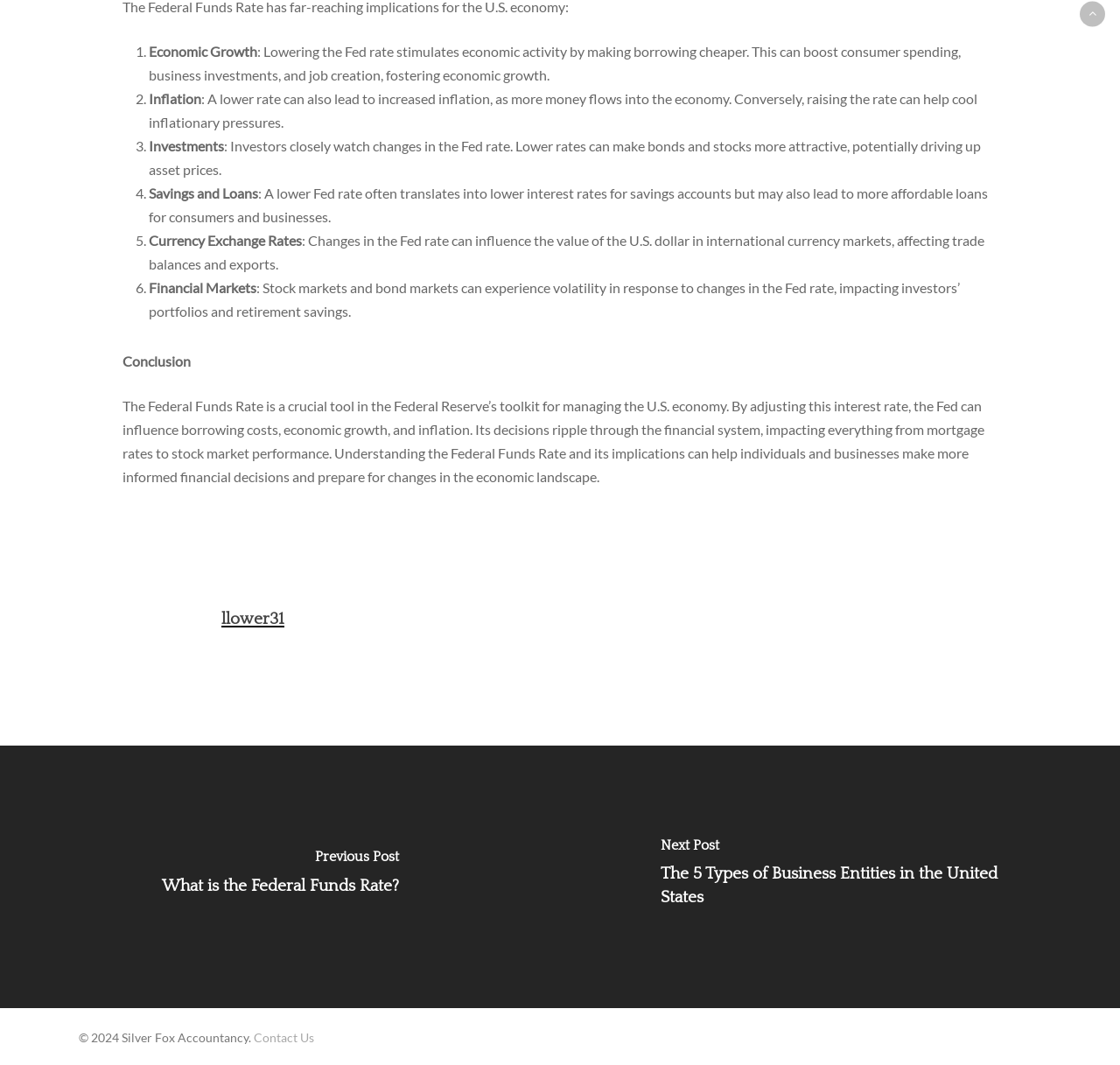What is the relationship between the Fed rate and inflation?
Please provide a comprehensive answer based on the information in the image.

According to the webpage, a lower Fed rate can also lead to increased inflation, as more money flows into the economy. Conversely, raising the rate can help cool inflationary pressures.